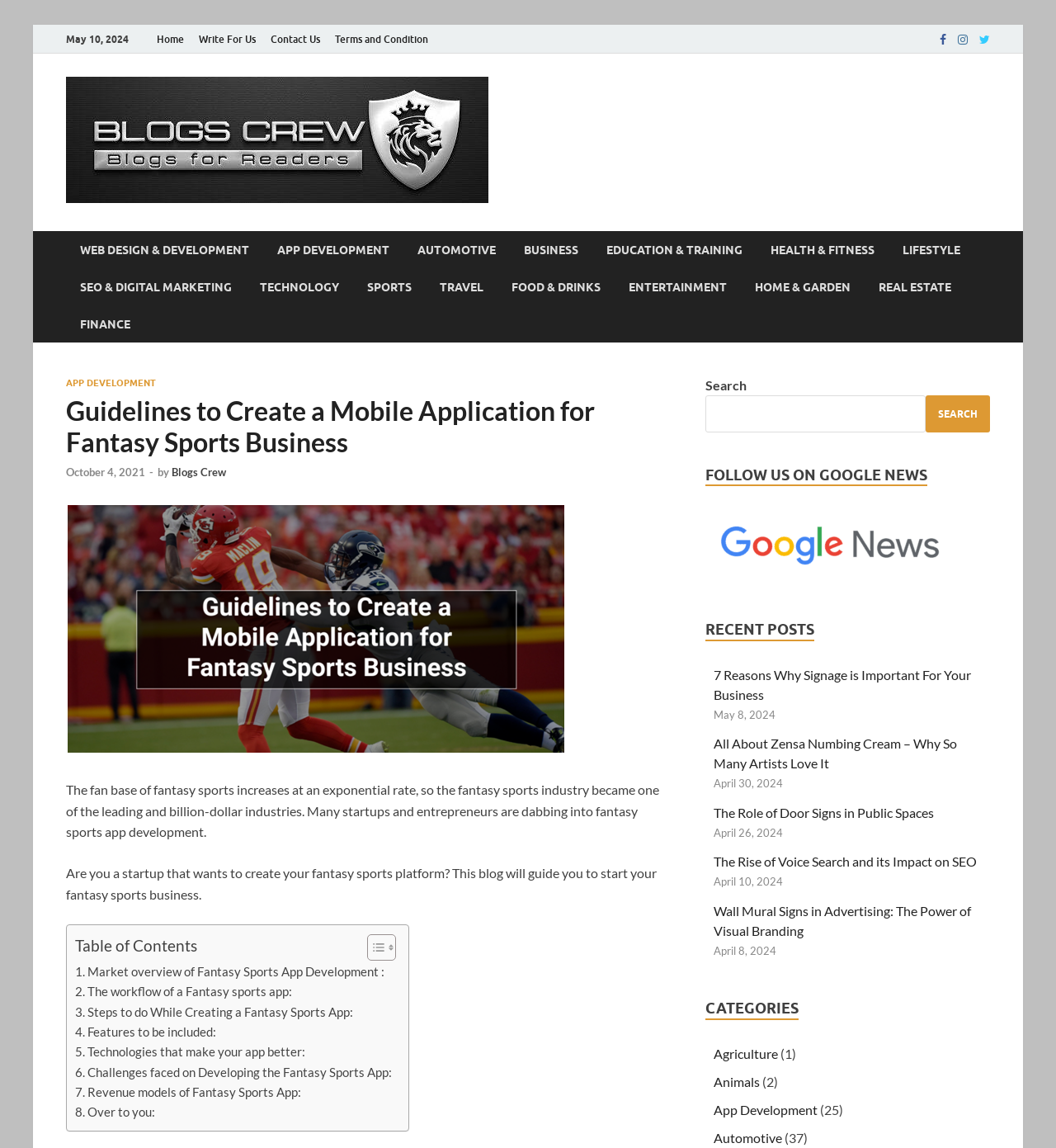Respond to the question below with a single word or phrase:
What is the date of the latest article?

May 10, 2024